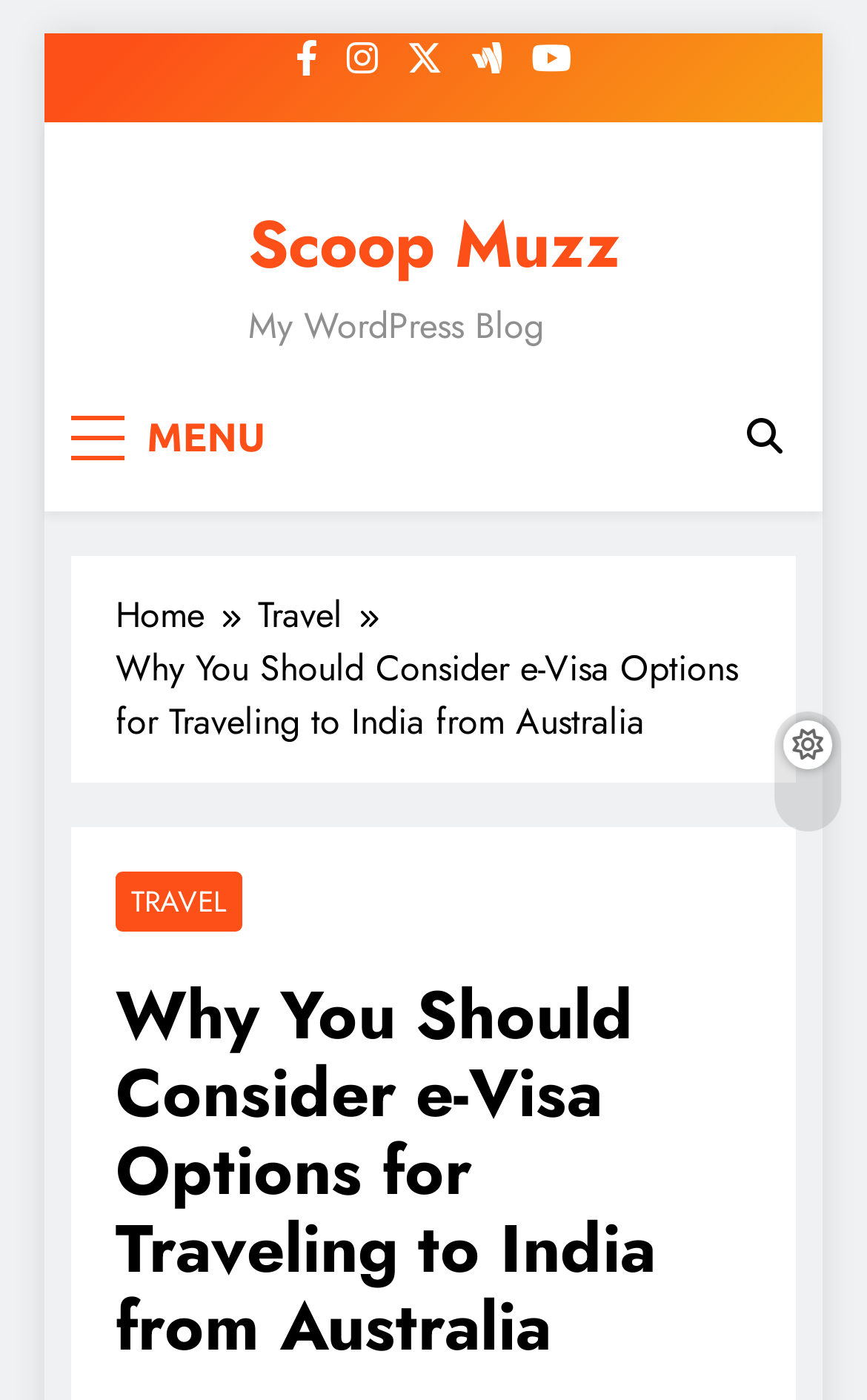What is the current page in the breadcrumb navigation?
Refer to the image and give a detailed response to the question.

I looked at the breadcrumb navigation element and found the current page title, which is 'Why You Should Consider e-Visa Options for Traveling to India from Australia'.